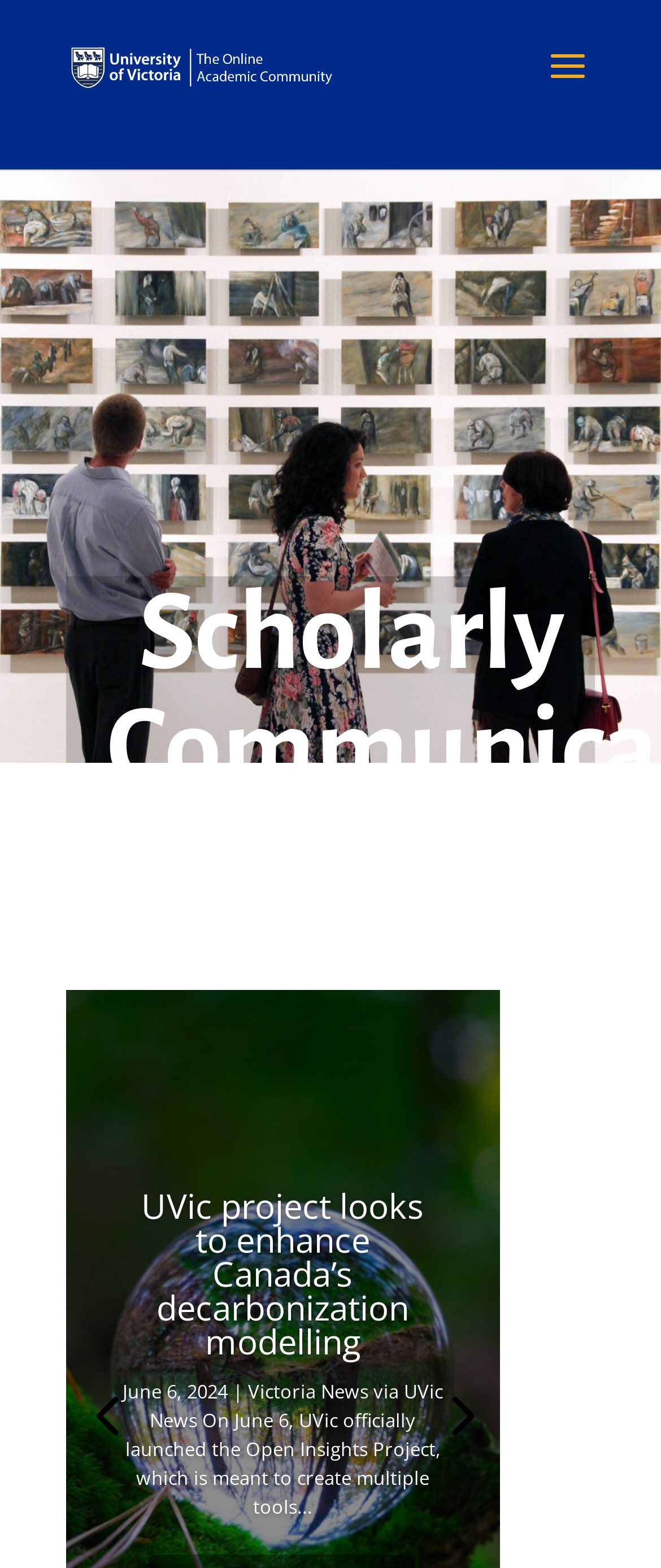Bounding box coordinates are given in the format (top-left x, top-left y, bottom-right x, bottom-right y). All values should be floating point numbers between 0 and 1. Provide the bounding box coordinate for the UI element described as: alt="Scholarly Communication @ UVic"

[0.108, 0.034, 0.508, 0.049]